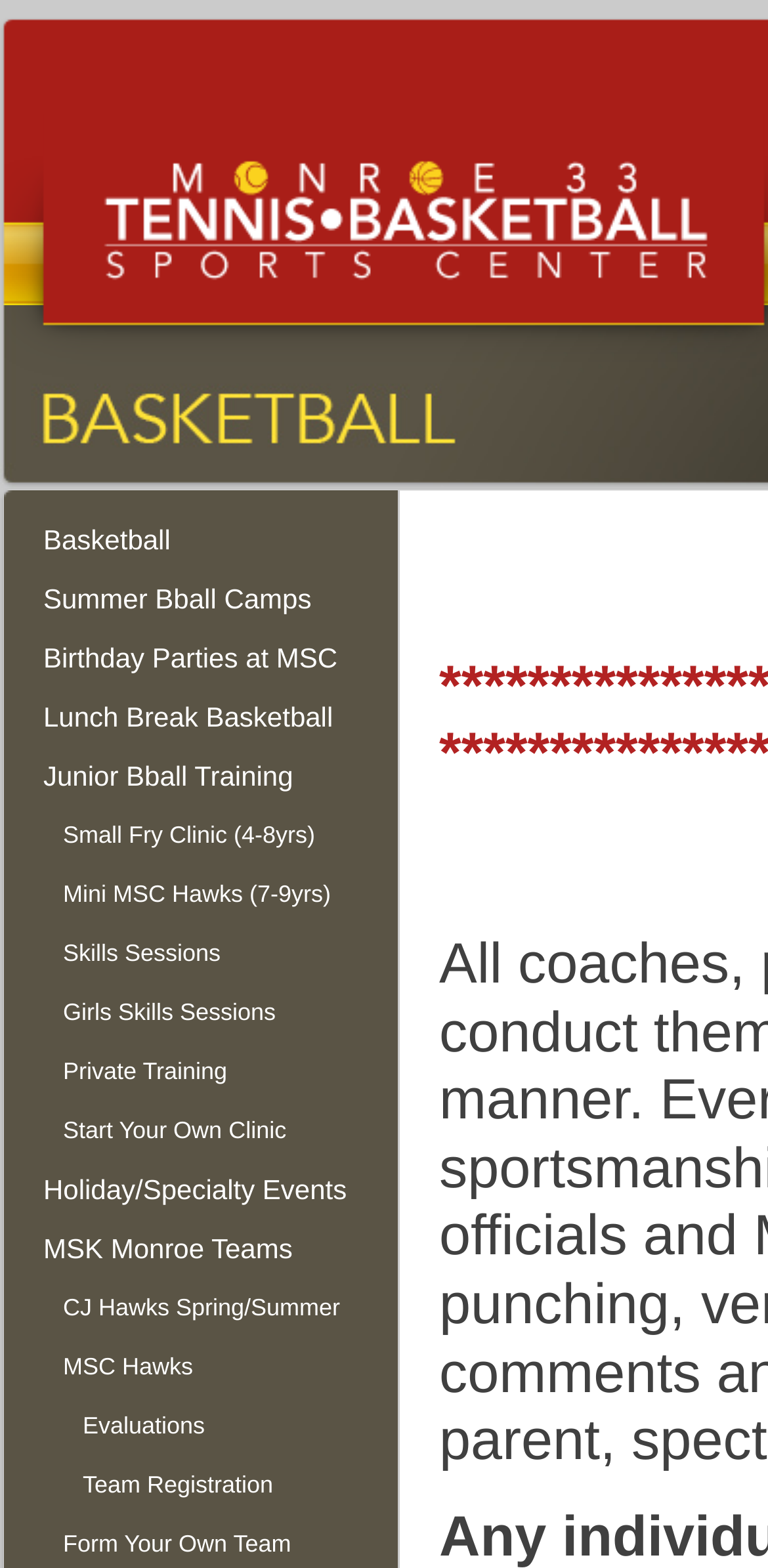Identify the bounding box of the HTML element described here: "MSK Monroe Teams". Provide the coordinates as four float numbers between 0 and 1: [left, top, right, bottom].

[0.005, 0.777, 0.518, 0.815]